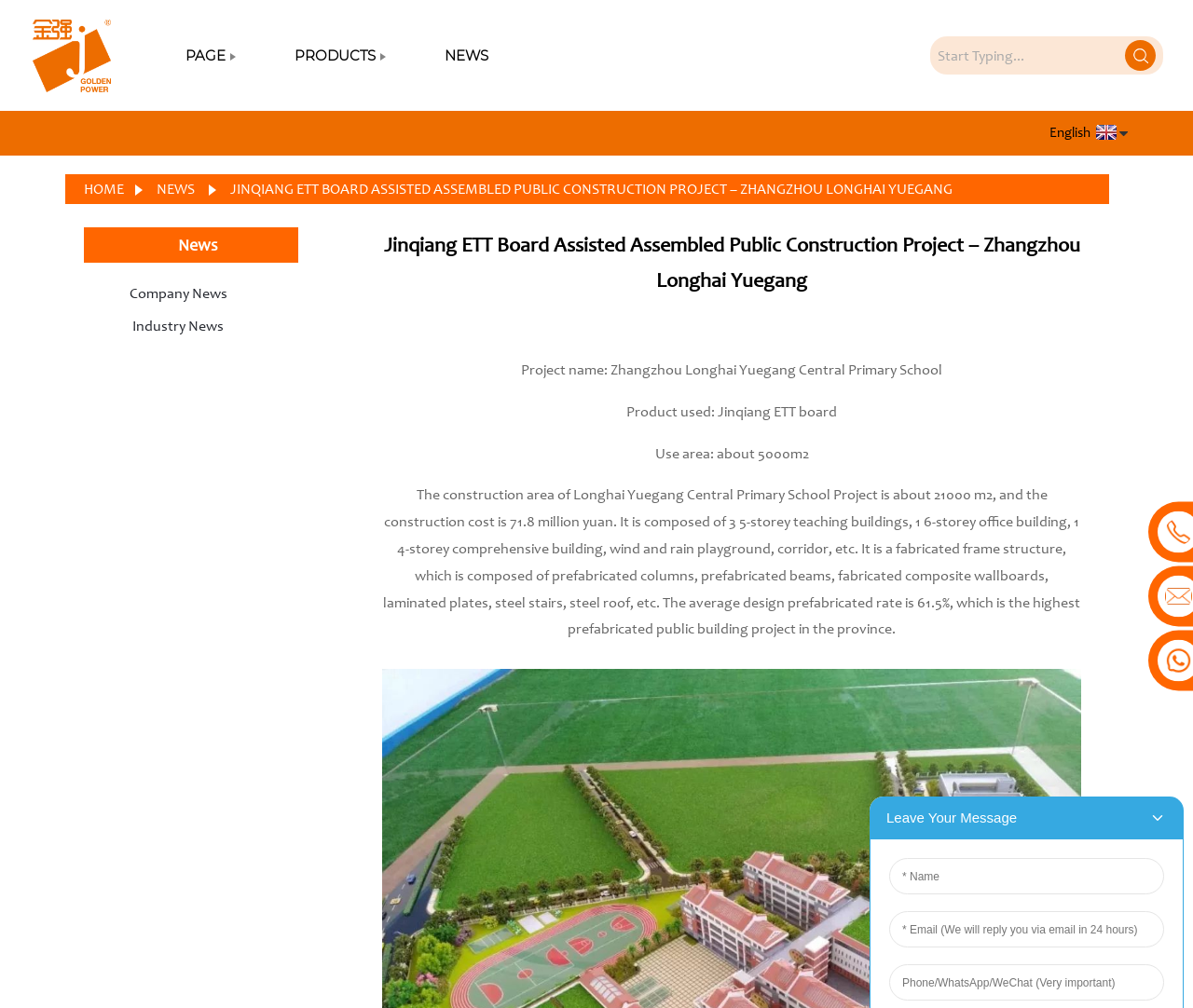Please give a succinct answer using a single word or phrase:
How many storeys are the teaching buildings in the project?

5